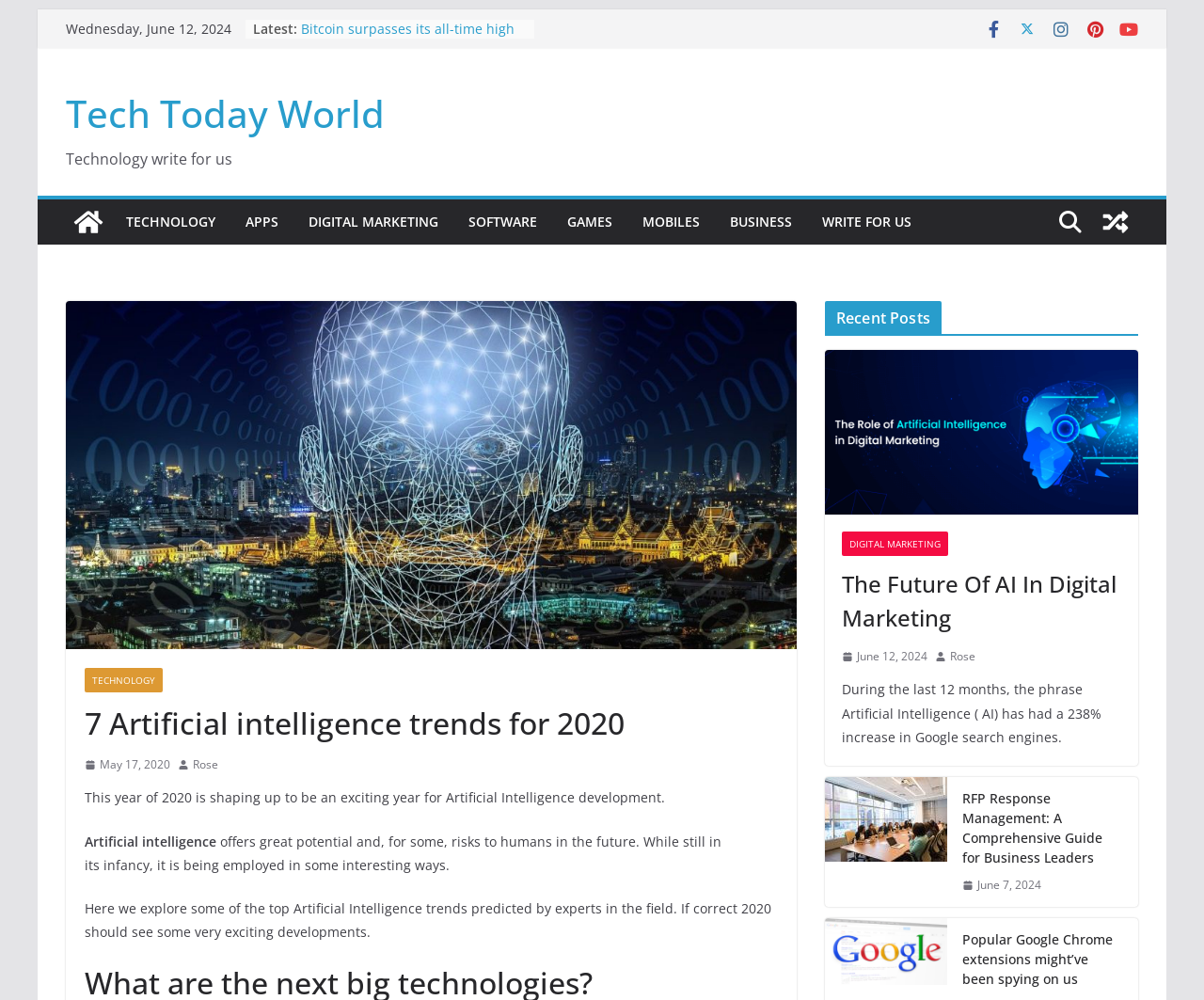Provide a brief response to the question using a single word or phrase: 
What is the category of the link 'RFP Response Management: A Comprehensive Guide for Business Leaders'?

BUSINESS